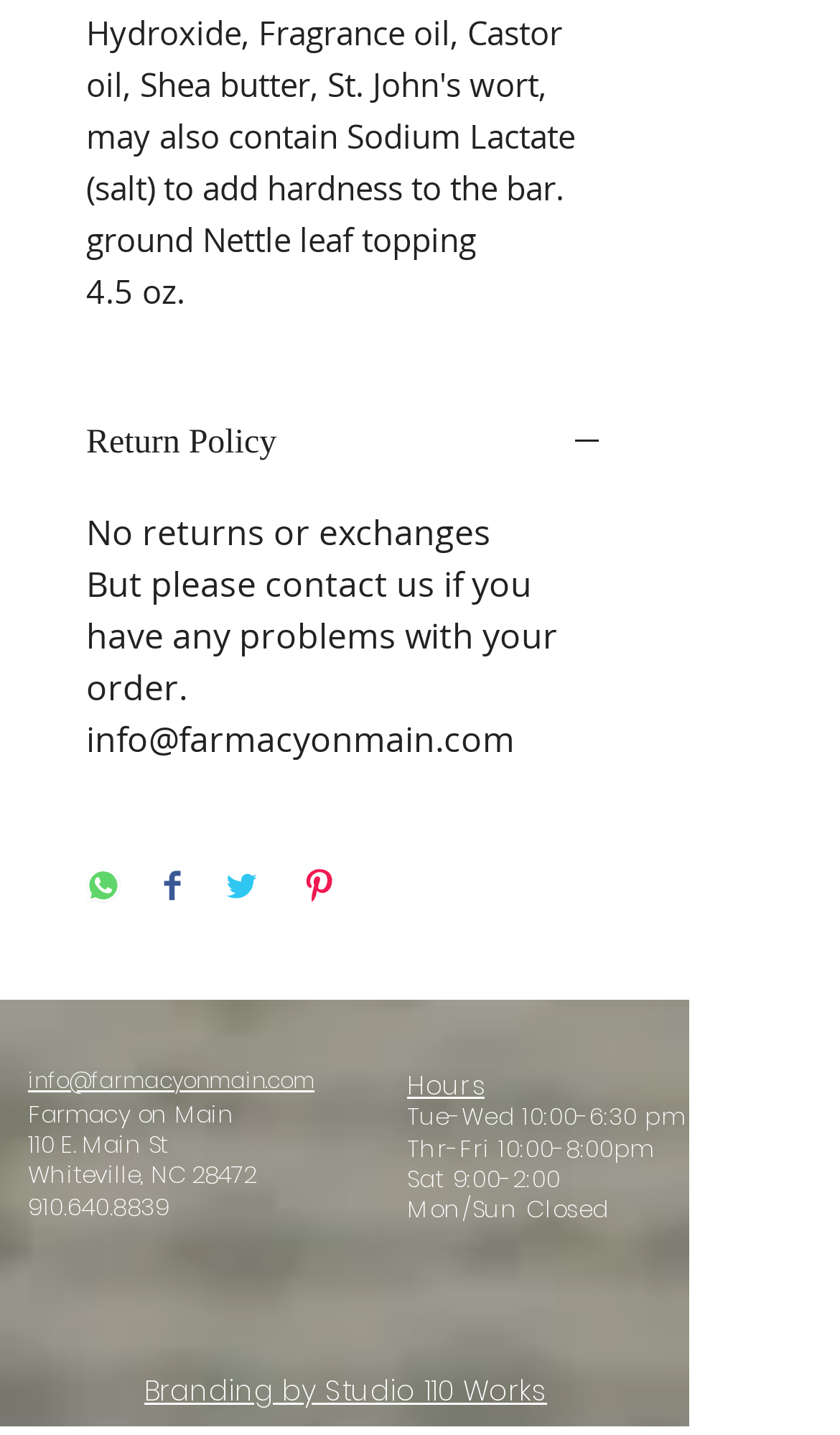What are the store hours?
Please use the image to provide a one-word or short phrase answer.

Tue-Wed 10:00-6:30 pm